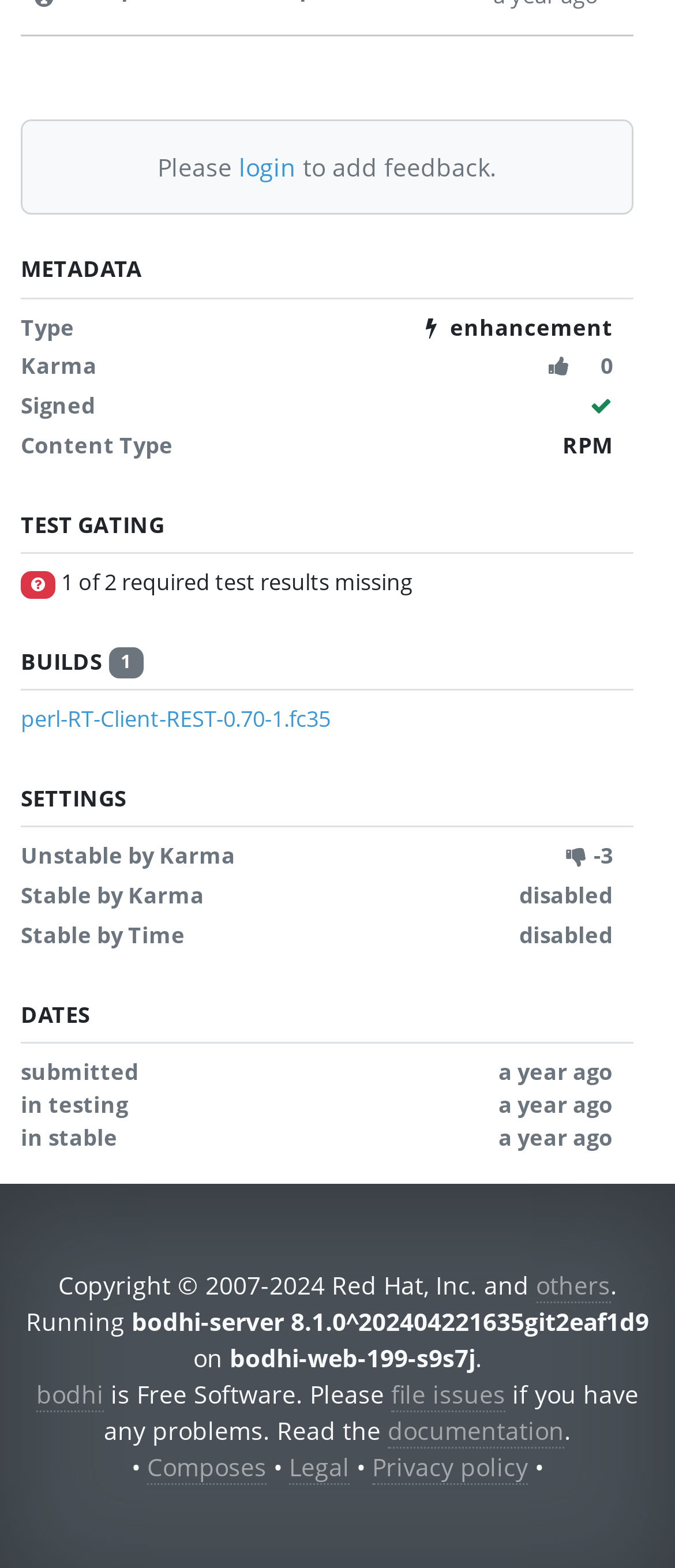Please find the bounding box coordinates for the clickable element needed to perform this instruction: "go to settings".

[0.031, 0.5, 0.187, 0.519]